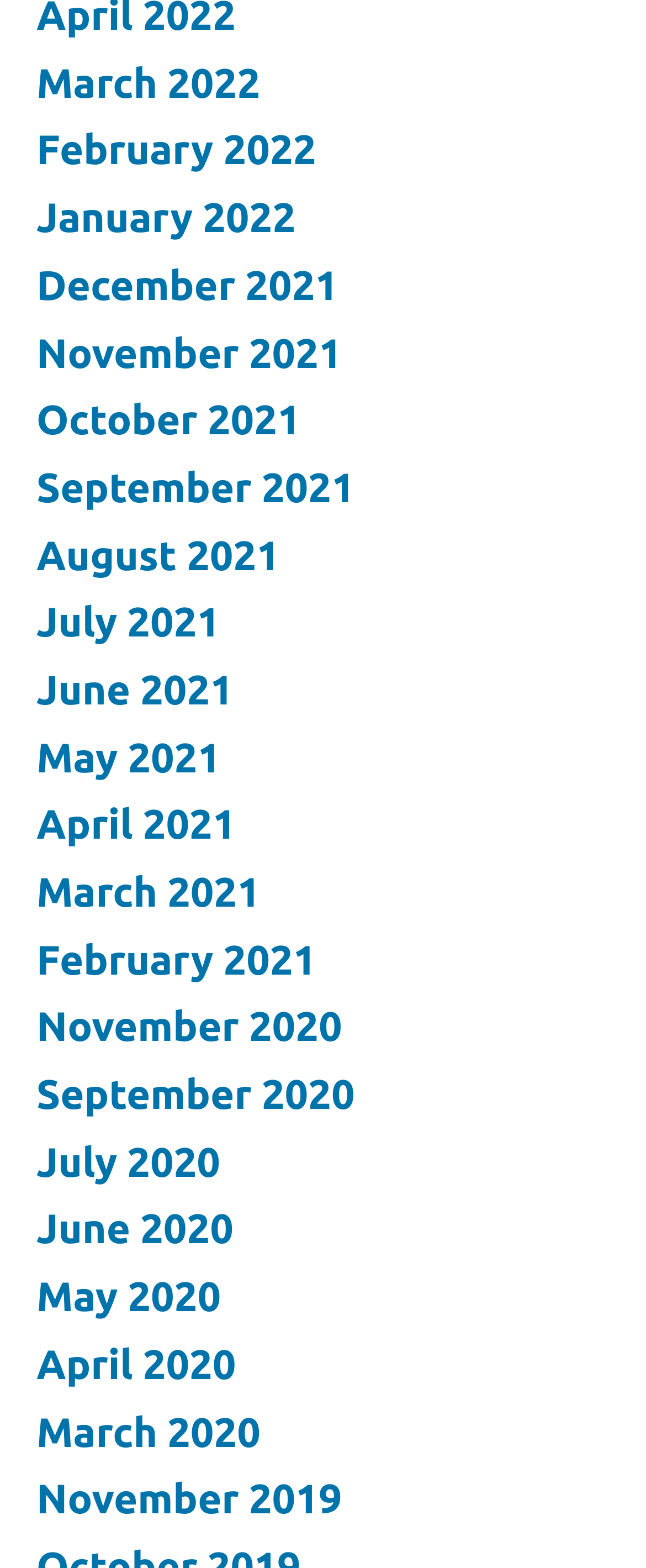Locate the bounding box coordinates of the area to click to fulfill this instruction: "access April 2020". The bounding box should be presented as four float numbers between 0 and 1, in the order [left, top, right, bottom].

[0.056, 0.855, 0.365, 0.885]